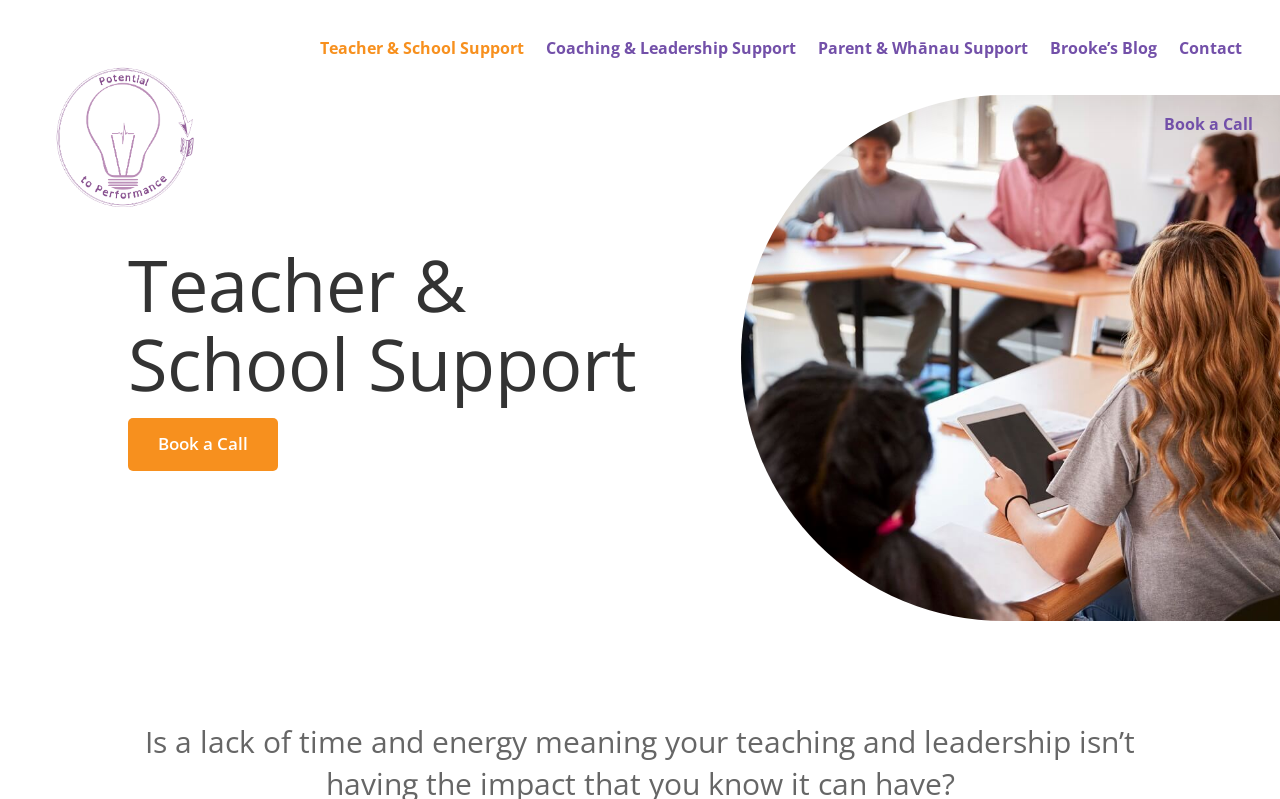What is the text of the heading below the top navigation bar?
Please provide a single word or phrase in response based on the screenshot.

Teacher & School Support